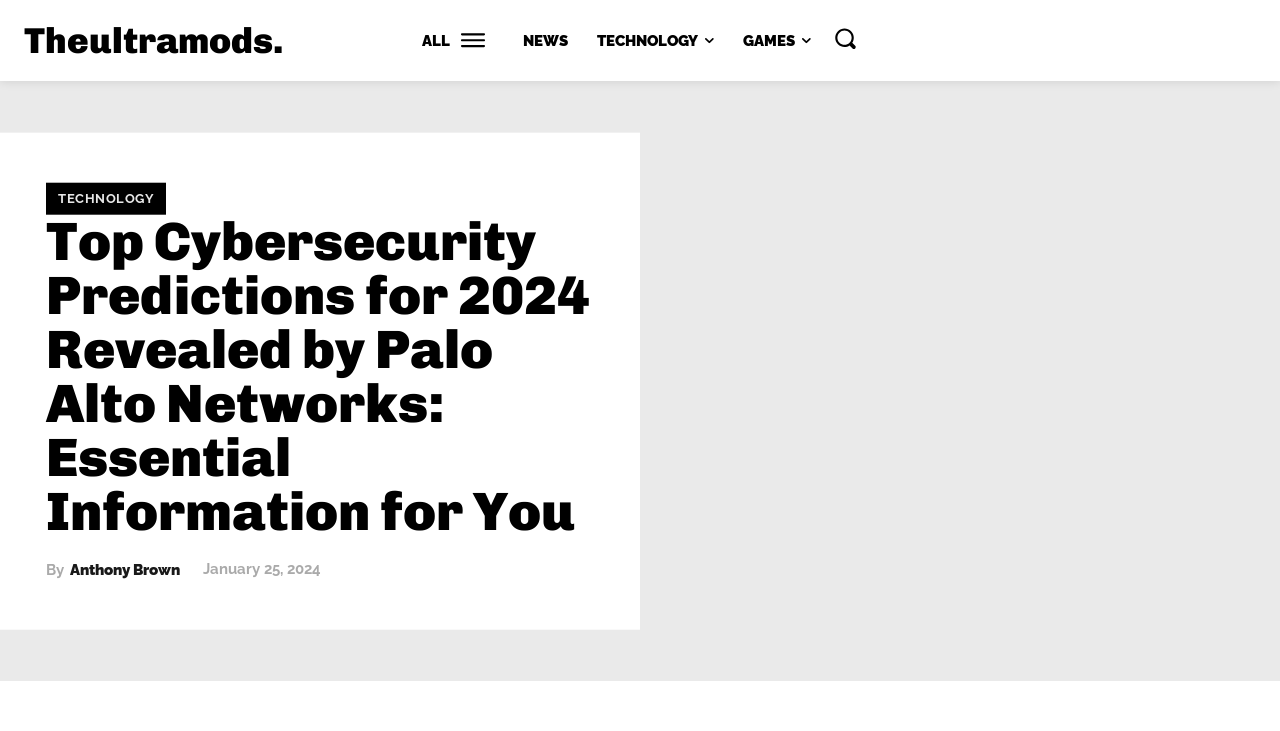Describe all the visual and textual components of the webpage comprehensively.

The webpage appears to be a news article or blog post about Palo Alto Networks' 2024 cybersecurity predictions. At the top, there are several links and an image, including "Theultramods", "ALL", "NEWS", "TECHNOLOGY", and "GAMES", which seem to be navigation links or categories. A search button with a small icon is located to the right of these links.

Below the navigation links, there is a large heading that reads "Top Cybersecurity Predictions for 2024 Revealed by Palo Alto Networks: Essential Information for You". This heading takes up a significant portion of the page.

Under the heading, there is a byline that reads "By Anthony Brown", accompanied by a timestamp that indicates the article was published on January 25, 2024. The article's content is not explicitly described in the accessibility tree, but it likely follows the byline and timestamp.

Overall, the webpage appears to be a news article or blog post about cybersecurity predictions, with a clear heading and byline, and navigation links at the top.